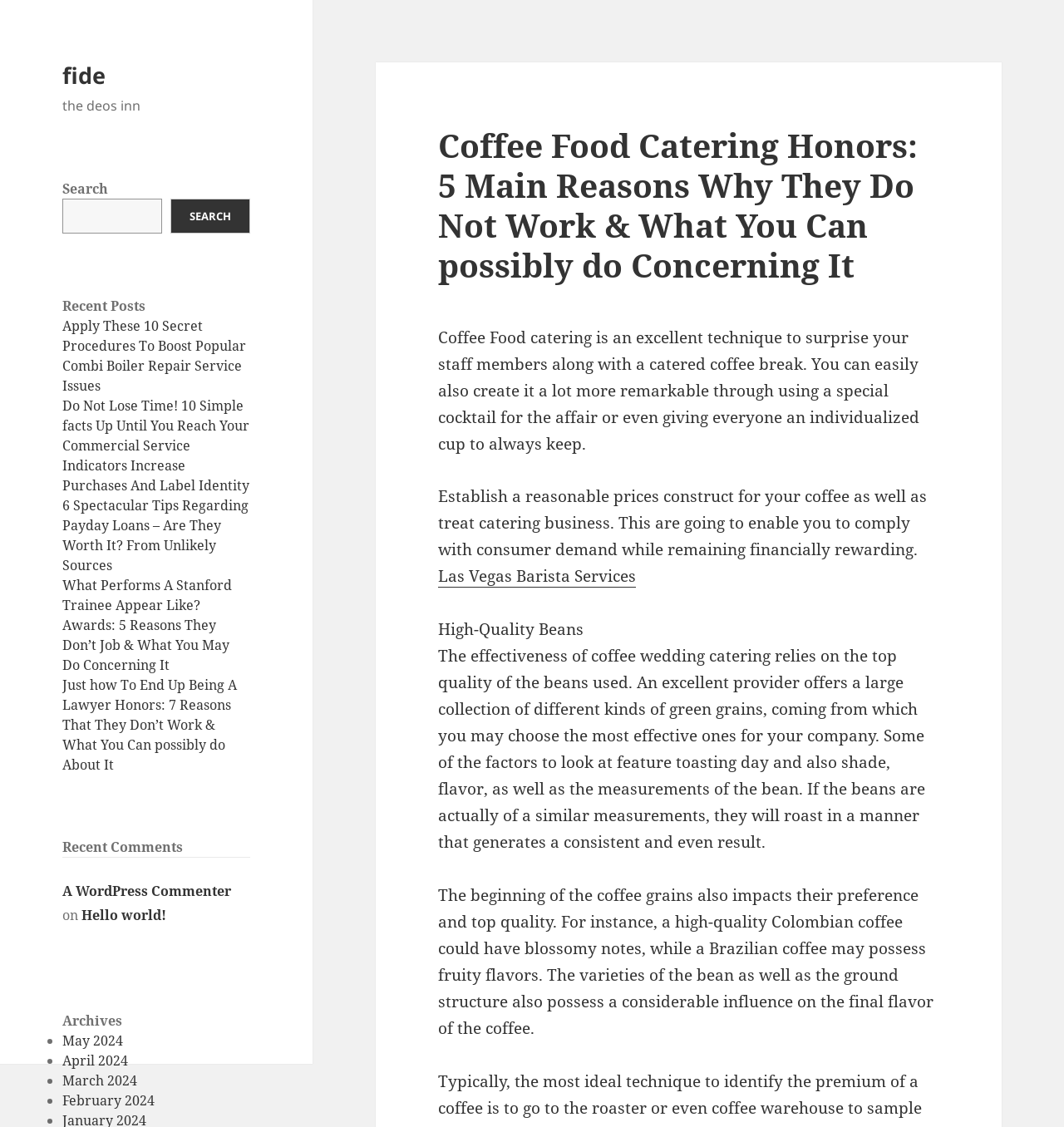What is the name of the link that mentions a special cocktail for an event?
Using the image as a reference, give a one-word or short phrase answer.

None